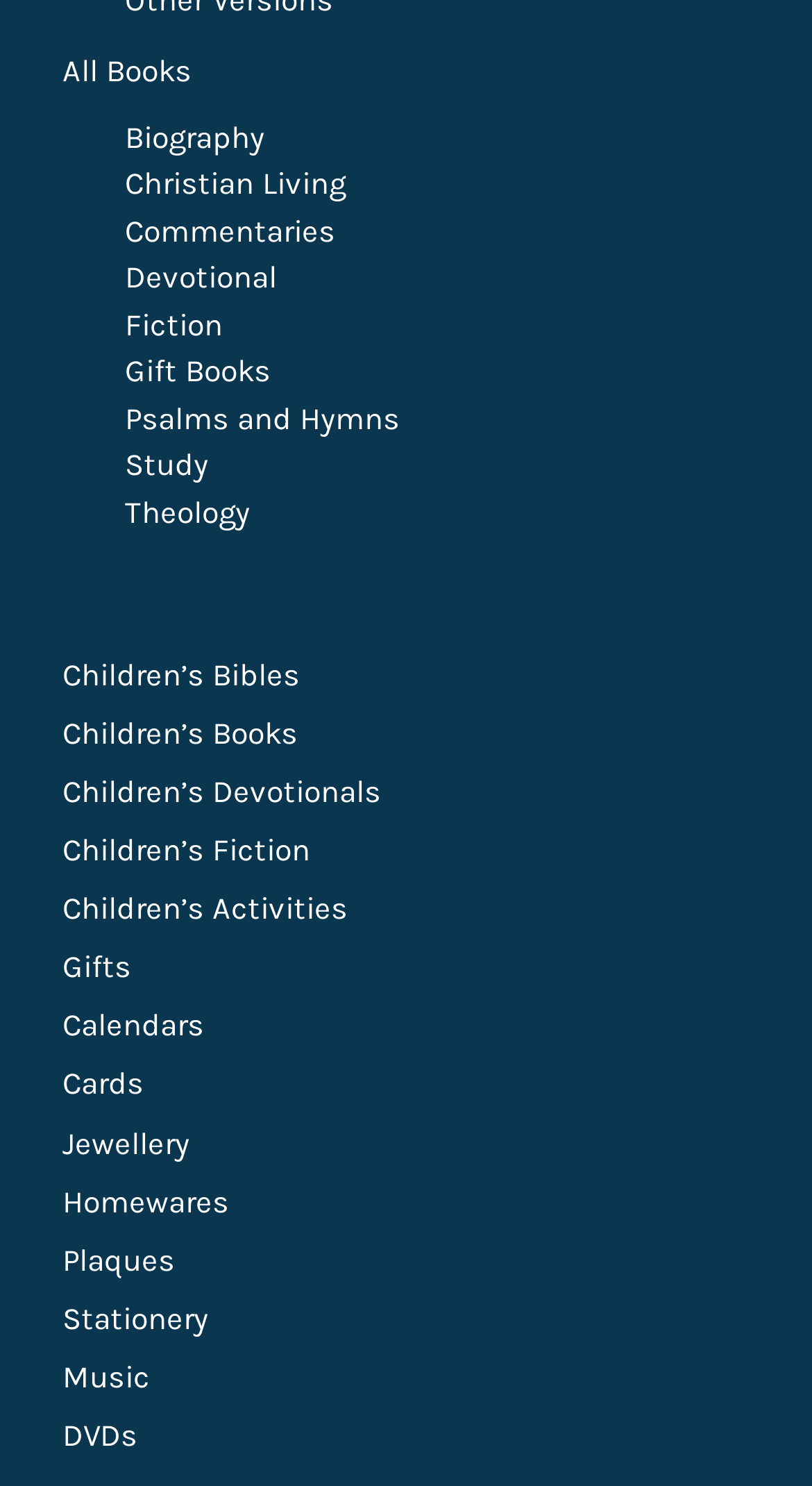Analyze the image and provide a detailed answer to the question: What is the category below 'Psalms and Hymns'?

The link 'Psalms and Hymns' has a y2 coordinate of 0.294, and the link 'Study' has a y1 coordinate of 0.3, which means 'Study' is below 'Psalms and Hymns'.